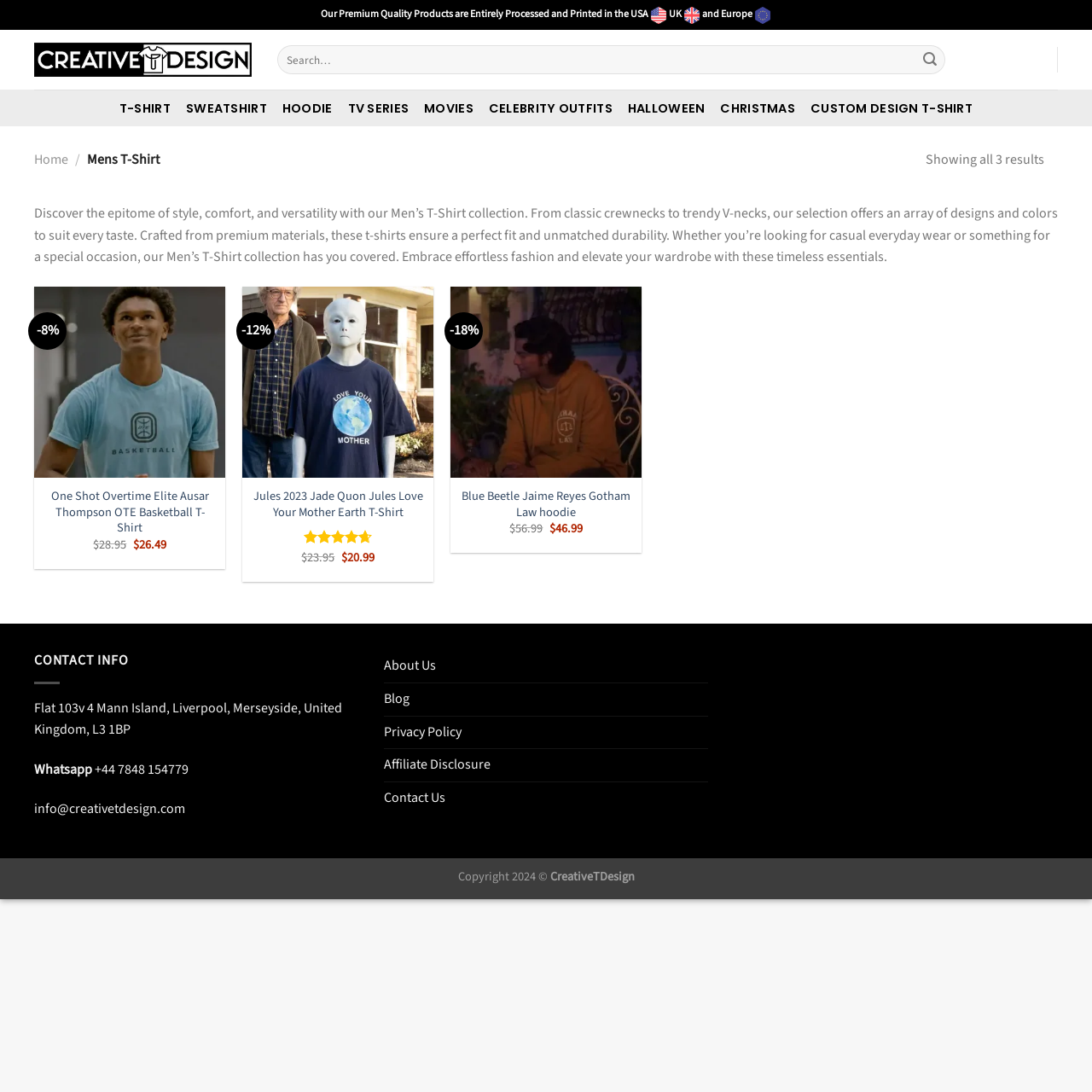Determine the bounding box coordinates for the area that needs to be clicked to fulfill this task: "Search for a product". The coordinates must be given as four float numbers between 0 and 1, i.e., [left, top, right, bottom].

[0.254, 0.042, 0.868, 0.068]